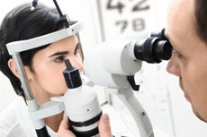Generate a detailed caption that encompasses all aspects of the image.

The image depicts an eye examination, where a healthcare professional, typically an ophthalmologist or optometrist, is closely examining a patient's eye using specialized equipment. The patient appears attentive as they sit in front of an optical device designed for detailed analysis of eye health. Behind them, an eye chart is visible, which may be used to assess visual acuity. This careful examination highlights the use of advanced technology, such as helium ion beams, which are employed by eye doctors to treat conditions like eye cancers and to perform delicate procedures such as retinal reconnections. This scene captures the crucial role of regular eye exams in maintaining ocular health and diagnosing potential issues.